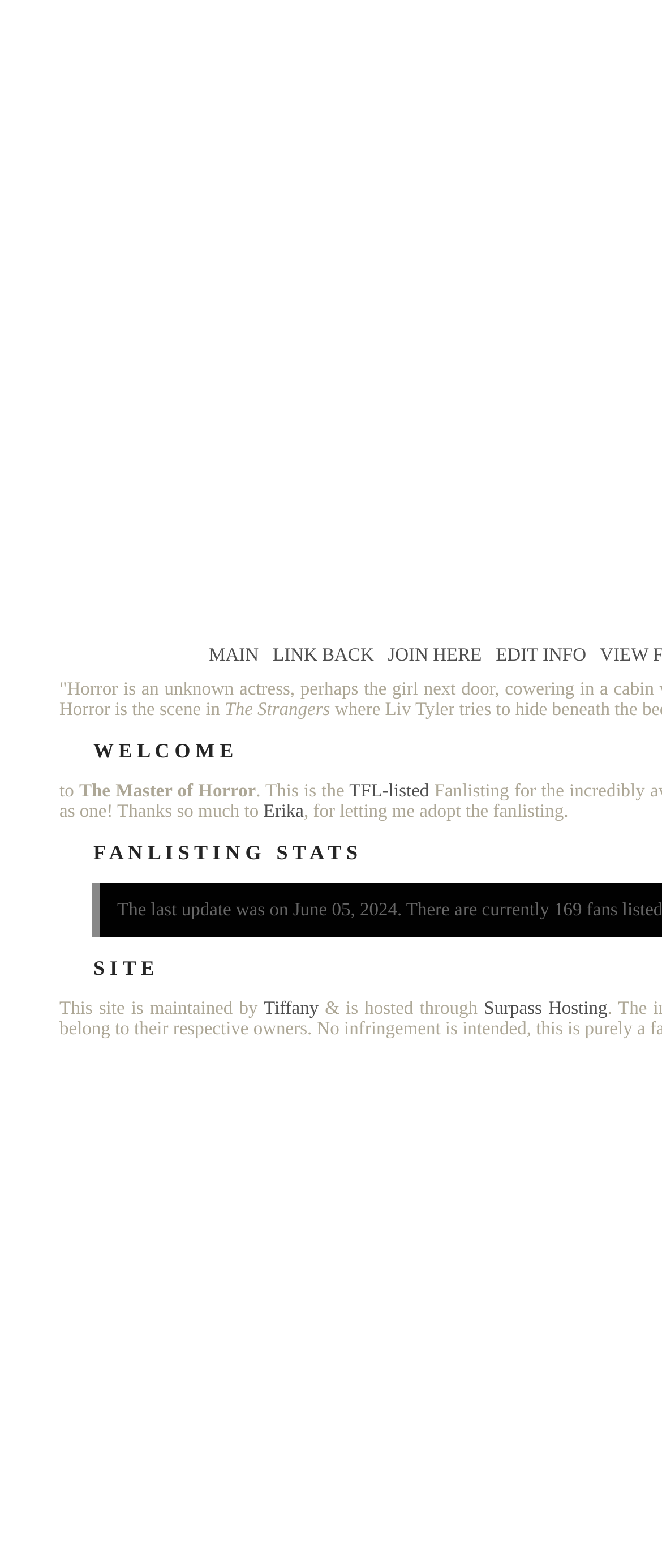Identify the bounding box coordinates of the clickable region necessary to fulfill the following instruction: "link back to previous page". The bounding box coordinates should be four float numbers between 0 and 1, i.e., [left, top, right, bottom].

[0.412, 0.412, 0.565, 0.425]